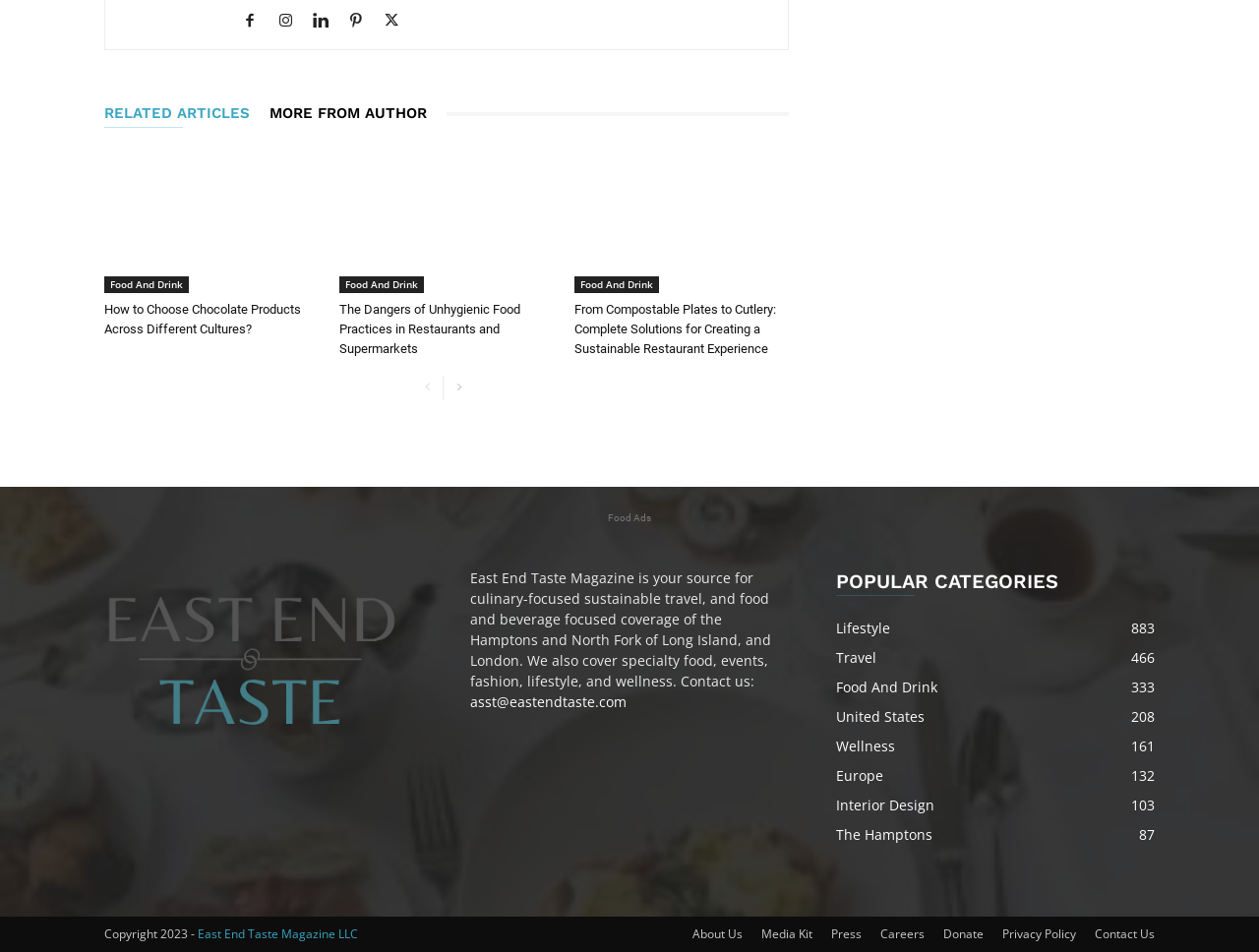Identify the bounding box coordinates of the area that should be clicked in order to complete the given instruction: "Browse 'Lifestyle' category". The bounding box coordinates should be four float numbers between 0 and 1, i.e., [left, top, right, bottom].

[0.664, 0.741, 0.707, 0.761]